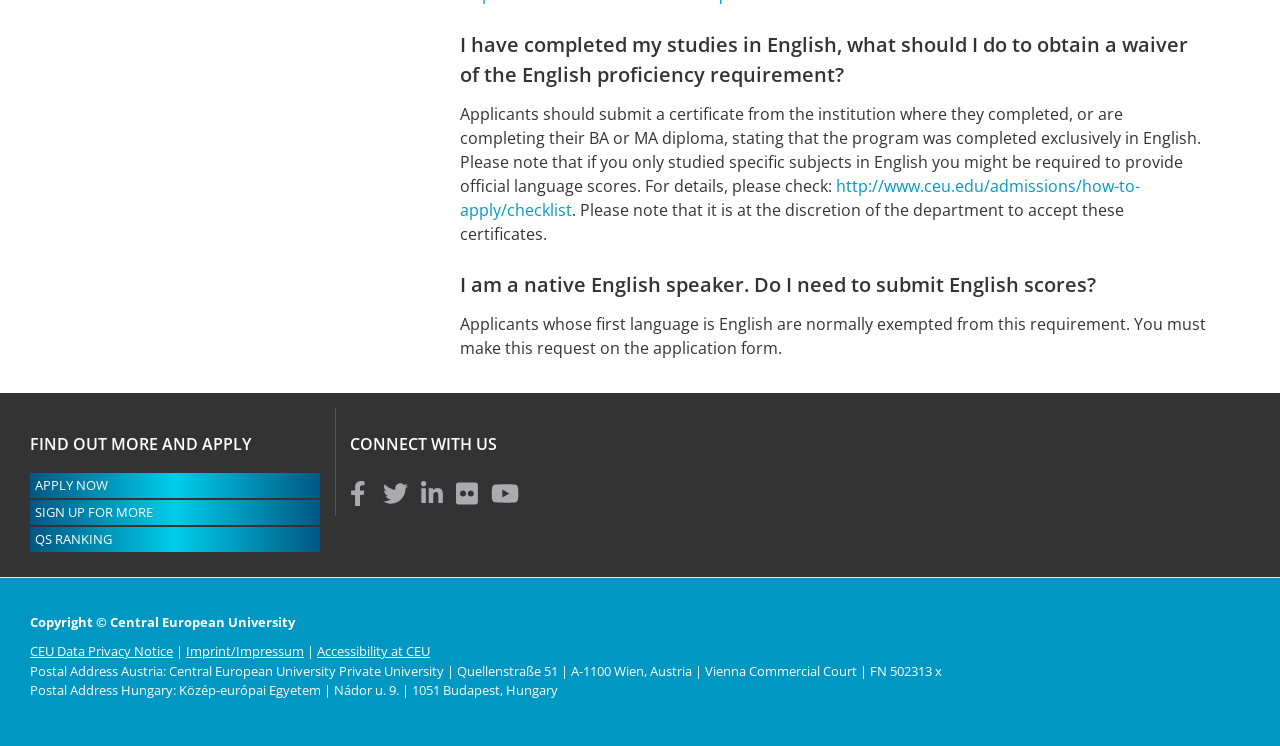Find the bounding box coordinates for the area you need to click to carry out the instruction: "Visit the 'QS RANKING' page". The coordinates should be four float numbers between 0 and 1, indicated as [left, top, right, bottom].

[0.023, 0.706, 0.25, 0.74]